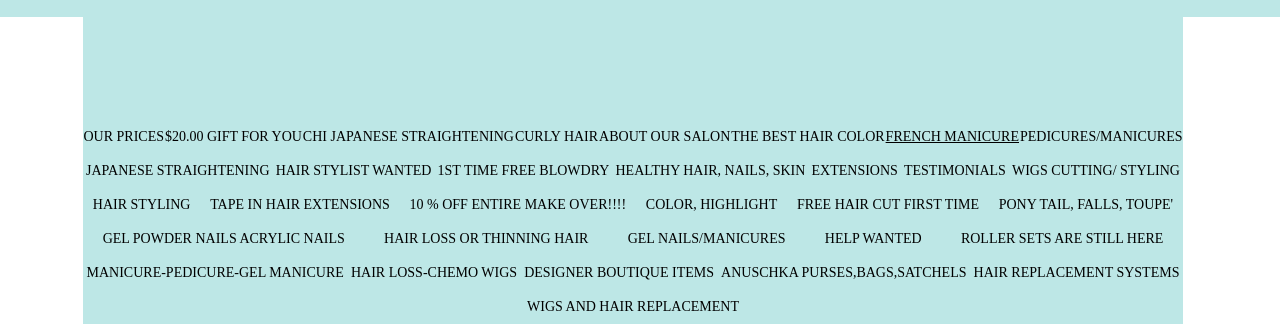What is the price of a gift mentioned on the website?
Refer to the image and offer an in-depth and detailed answer to the question.

The link '$20.00 GIFT FOR YOU' indicates that the website is offering a gift valued at $20.00.